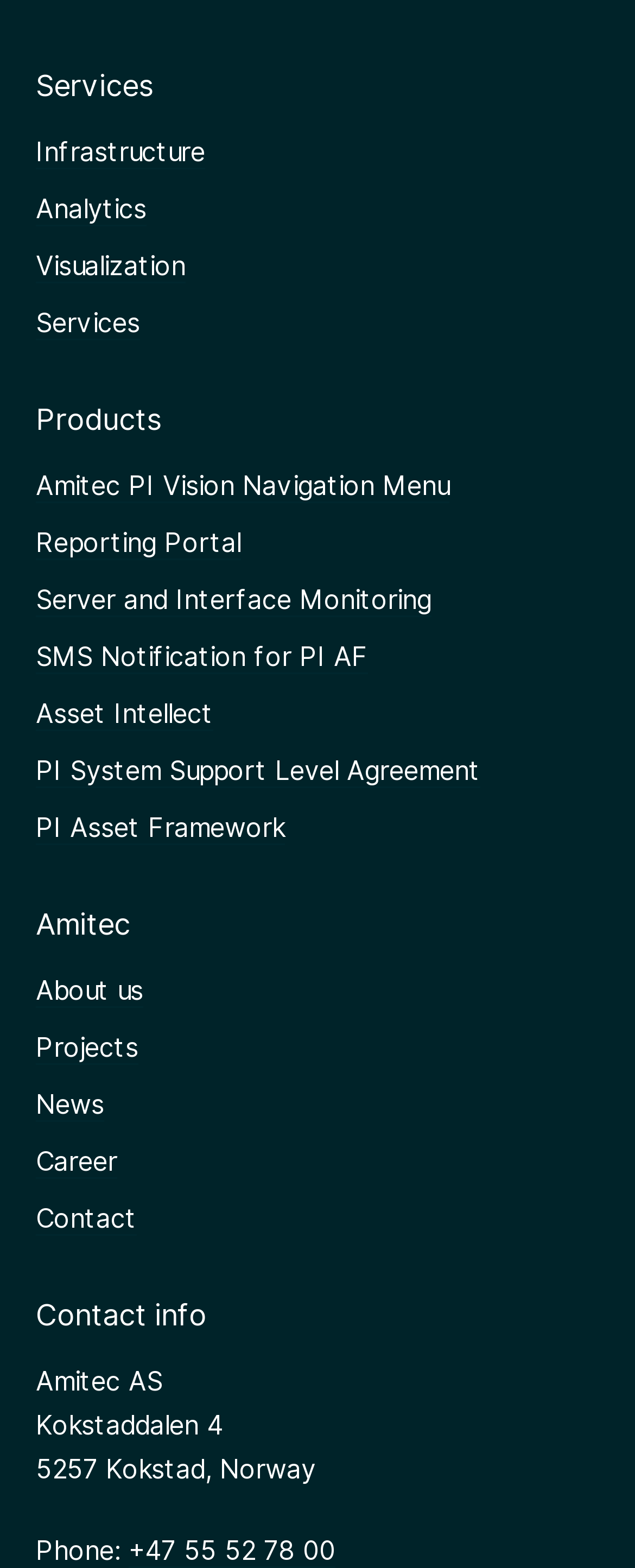Please locate the bounding box coordinates of the element that should be clicked to achieve the given instruction: "Call Amitec AS".

[0.203, 0.979, 0.528, 1.0]